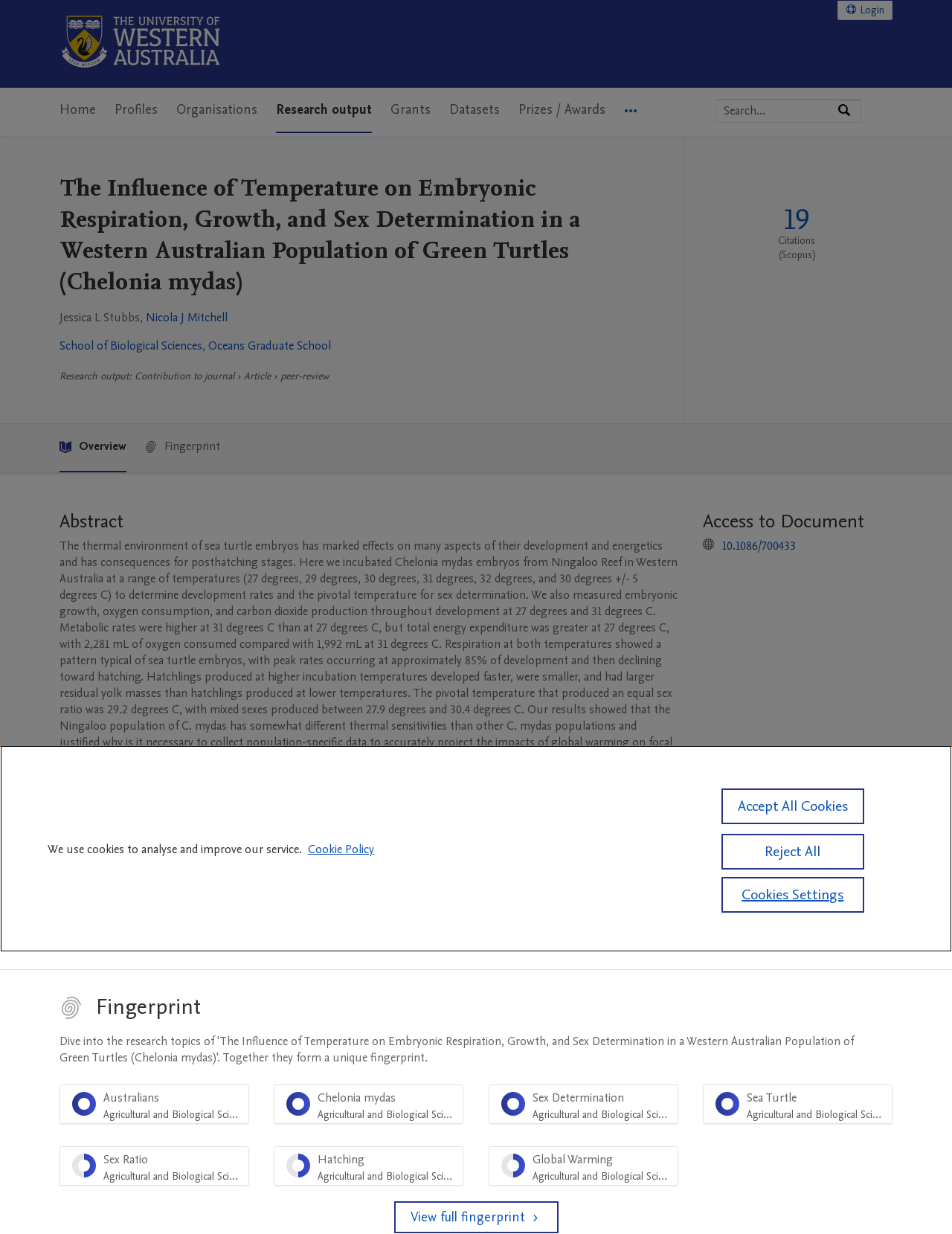Provide an in-depth caption for the webpage.

This webpage is about a research article titled "The Influence of Temperature on Embryonic Respiration, Growth, and Sex Determination in a Western Australian Population of Green Turtles (Chelonia mydas)". The page is divided into several sections, with a navigation menu at the top and a search bar on the right side.

At the top-left corner, there is a logo of the UWA Profiles and Research Repository. Below the logo, there is a main navigation menu with several options, including "Home", "Profiles", "Organisations", "Research output", "Grants", "Datasets", "Prizes / Awards", and "More navigation options".

On the right side, there is a search bar with a label "Search by expertise, name or affiliation" and a search button. Below the search bar, there is a section with the article title, authors' names, and affiliations.

The main content of the page is divided into several sections, including "Abstract", "Publication metrics", and "Access to Document". The "Abstract" section provides a summary of the research article, which discusses the effects of temperature on the development and energetics of green turtle embryos. The "Publication metrics" section displays some metrics about the article, including the number of citations and the source of the citation data. The "Access to Document" section provides a link to the full article.

There is also a "Fingerprint" section at the bottom of the page, which displays a menu with several options related to the research topic, including "Australians Agricultural and Biological Sciences", "Chelonia mydas Agricultural and Biological Sciences", "Sex Determination Agricultural and Biological Sciences", and others. Each option has a percentage value associated with it, indicating the relevance of the topic to the research article.

Overall, the webpage provides a detailed summary of a research article about the effects of temperature on green turtle embryos, along with some additional information about the article and its relevance to various research topics.